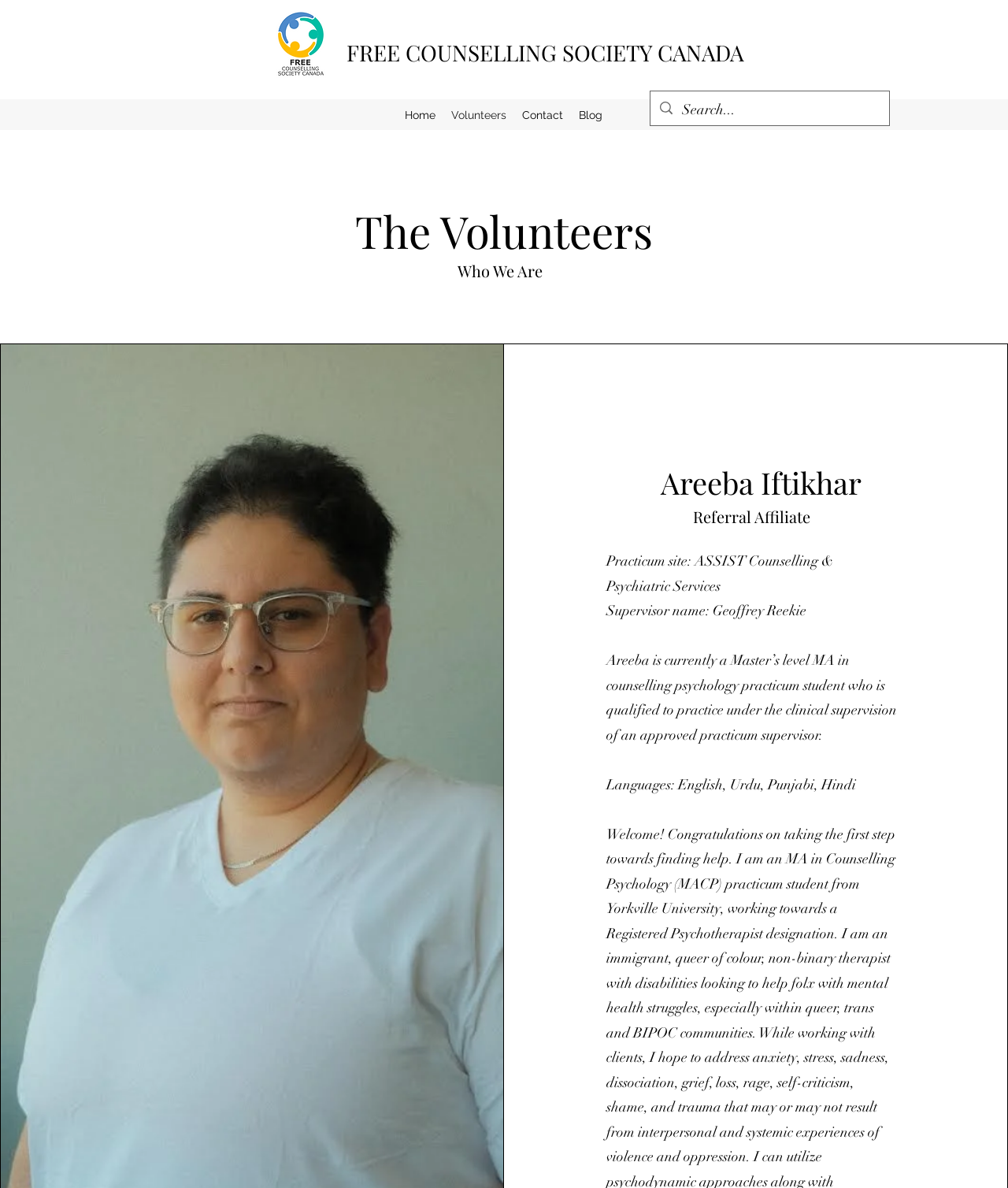Examine the image and give a thorough answer to the following question:
What languages does Areeba Iftikhar speak?

I found the answer by looking at the static text element that lists the languages spoken by Areeba Iftikhar, which are English, Urdu, Punjabi, and Hindi.